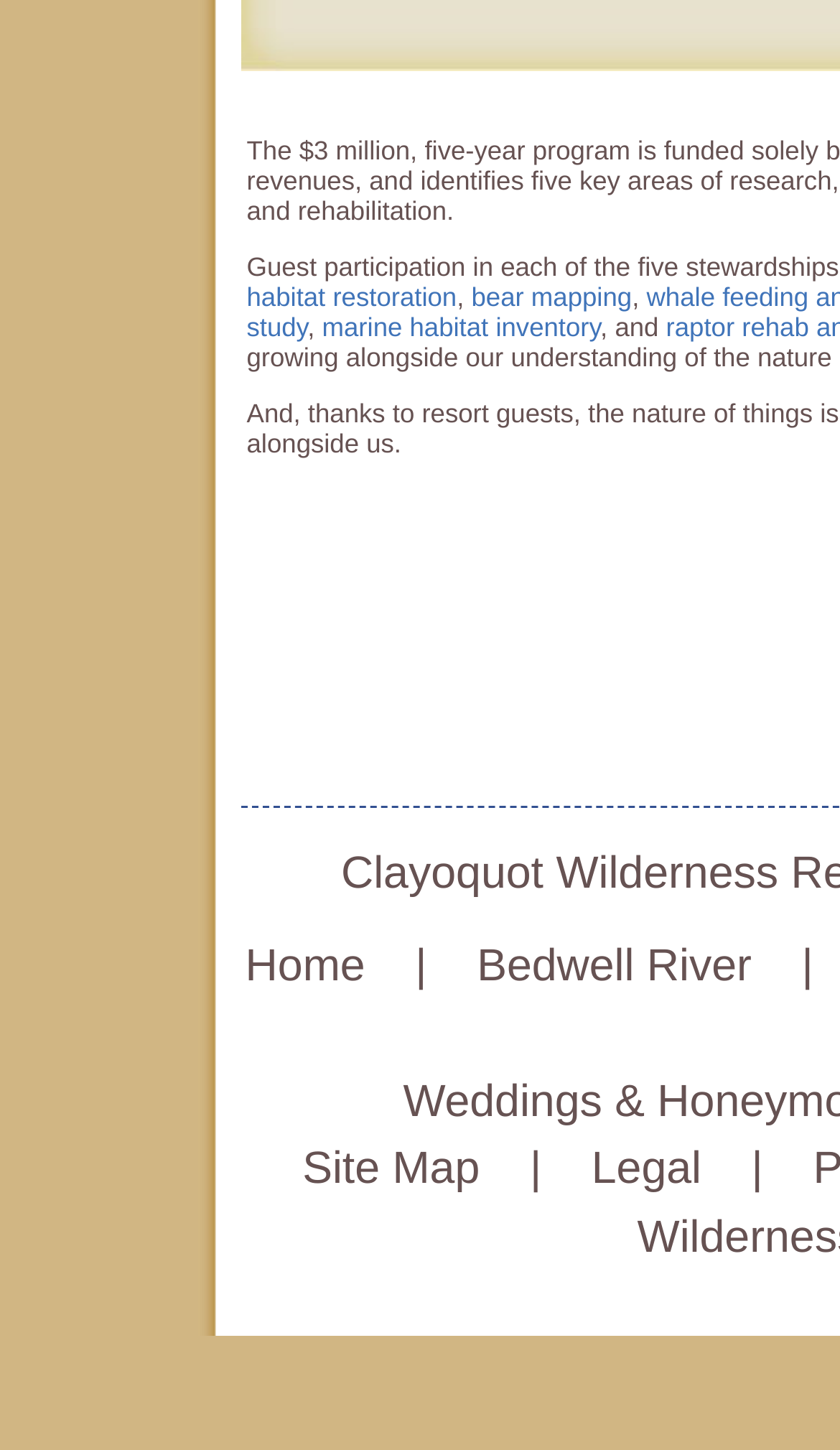What is the purpose of the Bedwell River link?
Please provide a single word or phrase as your answer based on the image.

related to marine habitat